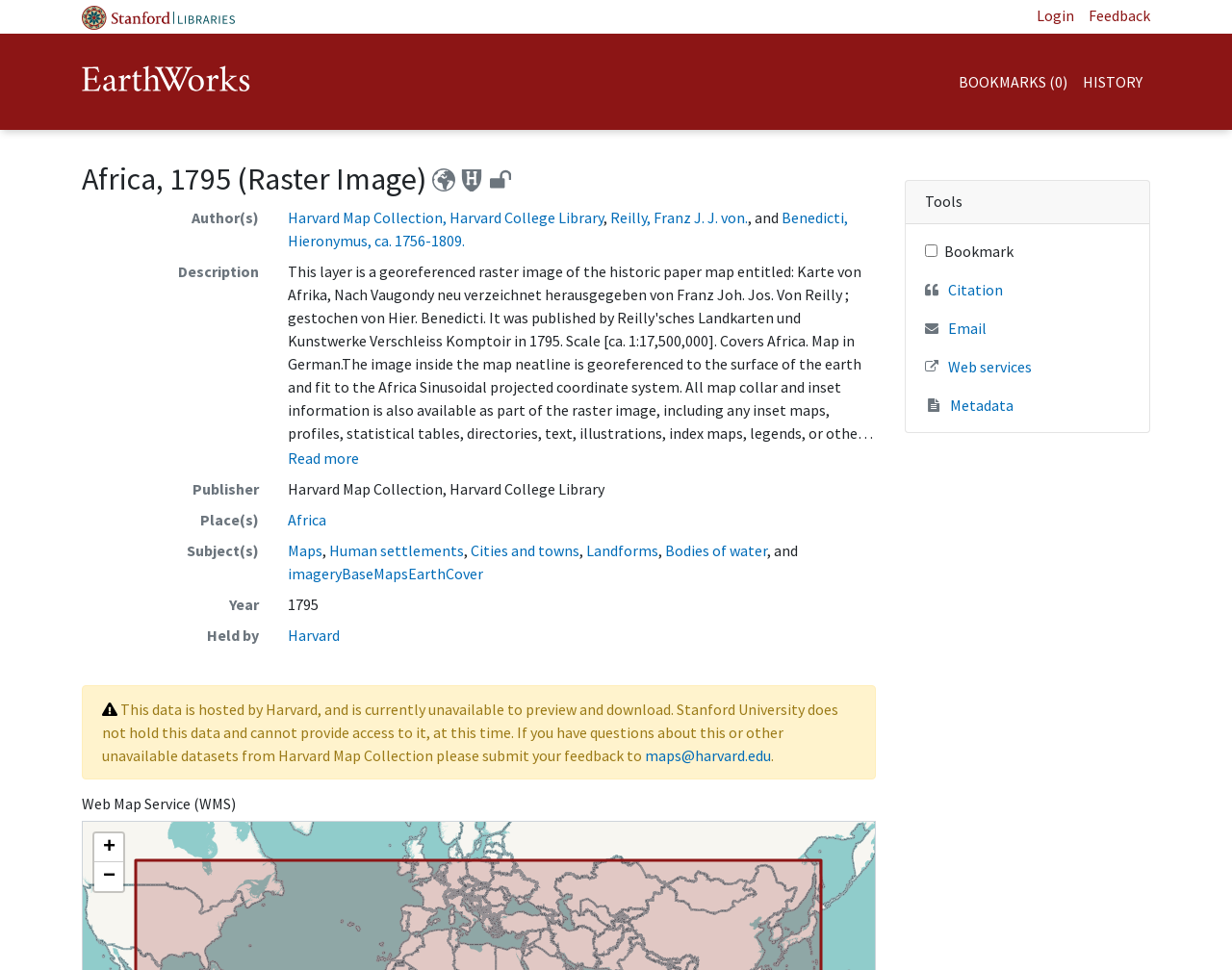From the webpage screenshot, identify the region described by Africa. Provide the bounding box coordinates as (top-left x, top-left y, bottom-right x, bottom-right y), with each value being a floating point number between 0 and 1.

[0.233, 0.526, 0.265, 0.546]